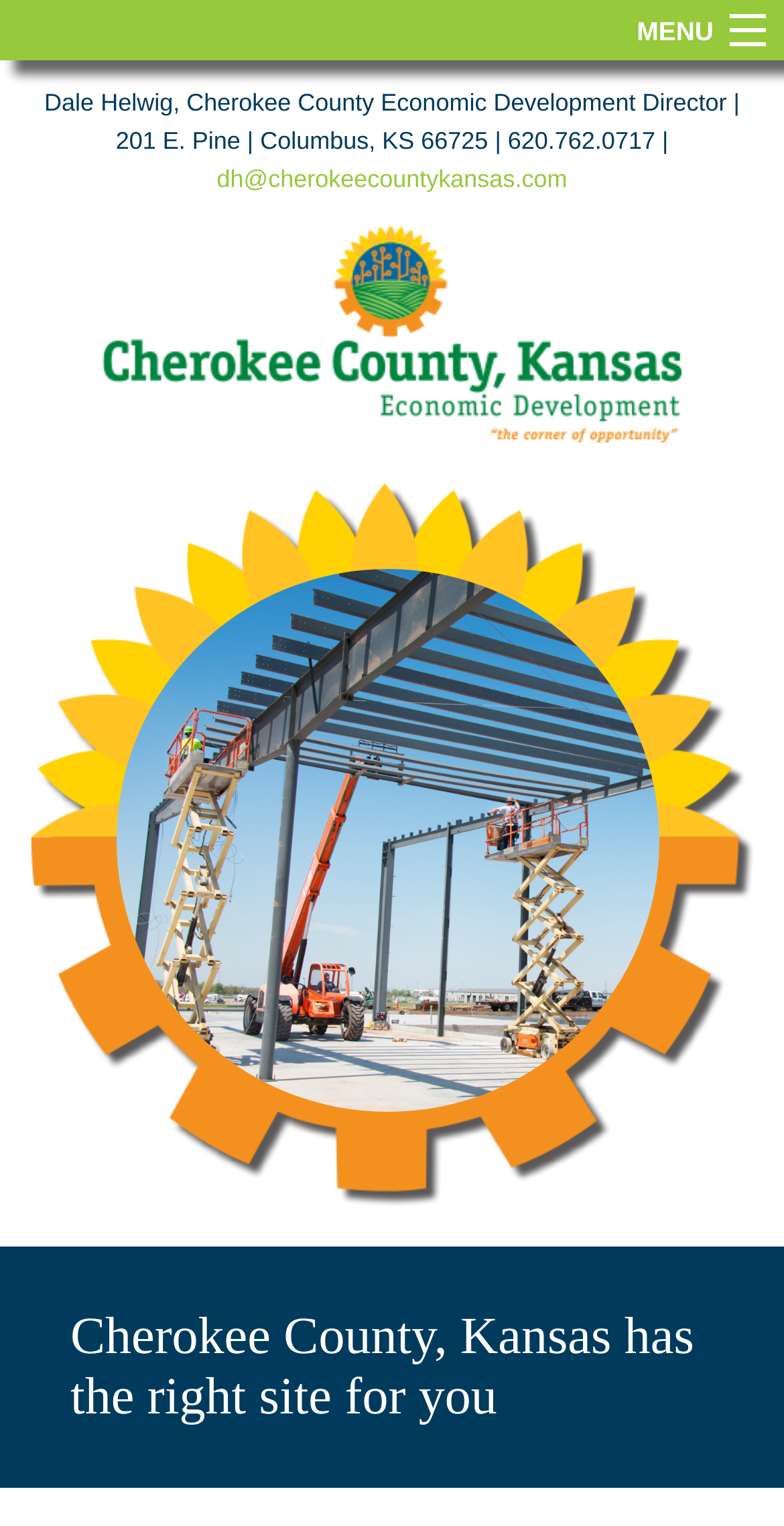Answer the question briefly using a single word or phrase: 
What is the name of the economic development director?

Dale Helwig